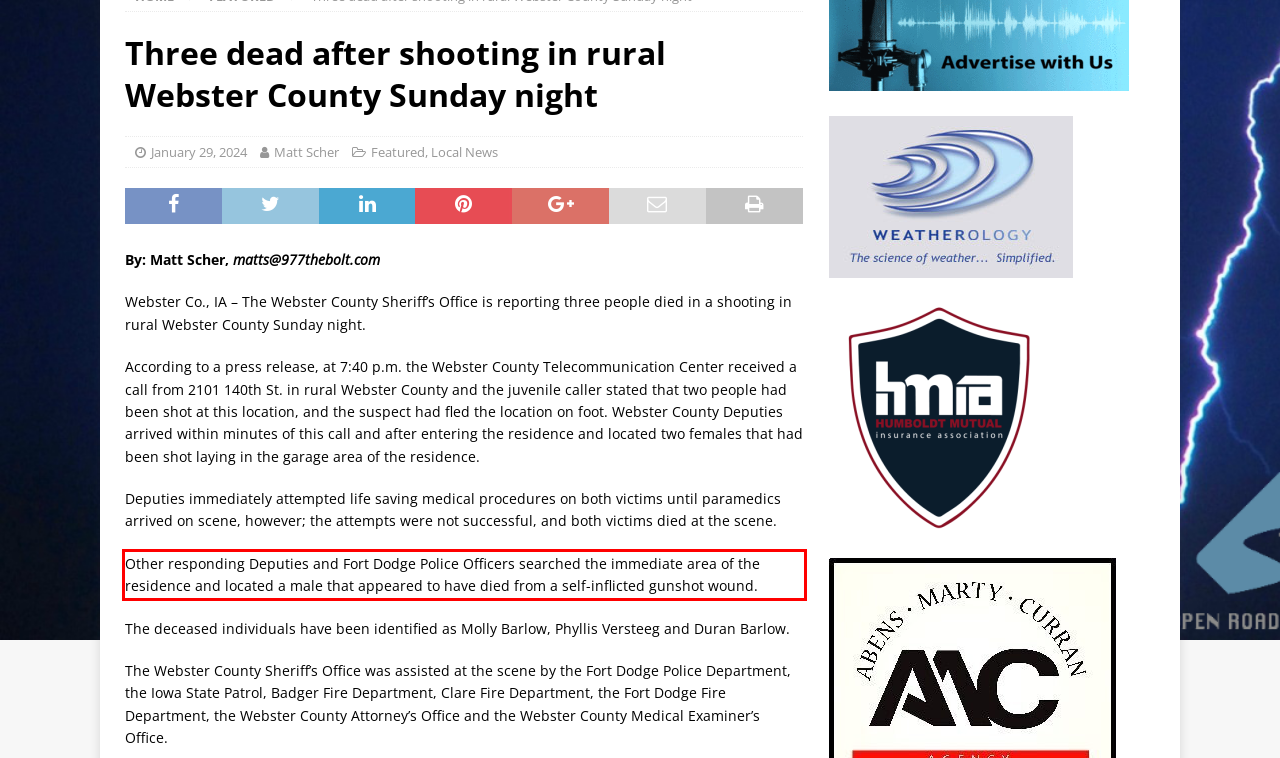Within the screenshot of the webpage, there is a red rectangle. Please recognize and generate the text content inside this red bounding box.

Other responding Deputies and Fort Dodge Police Officers searched the immediate area of the residence and located a male that appeared to have died from a self-inflicted gunshot wound.